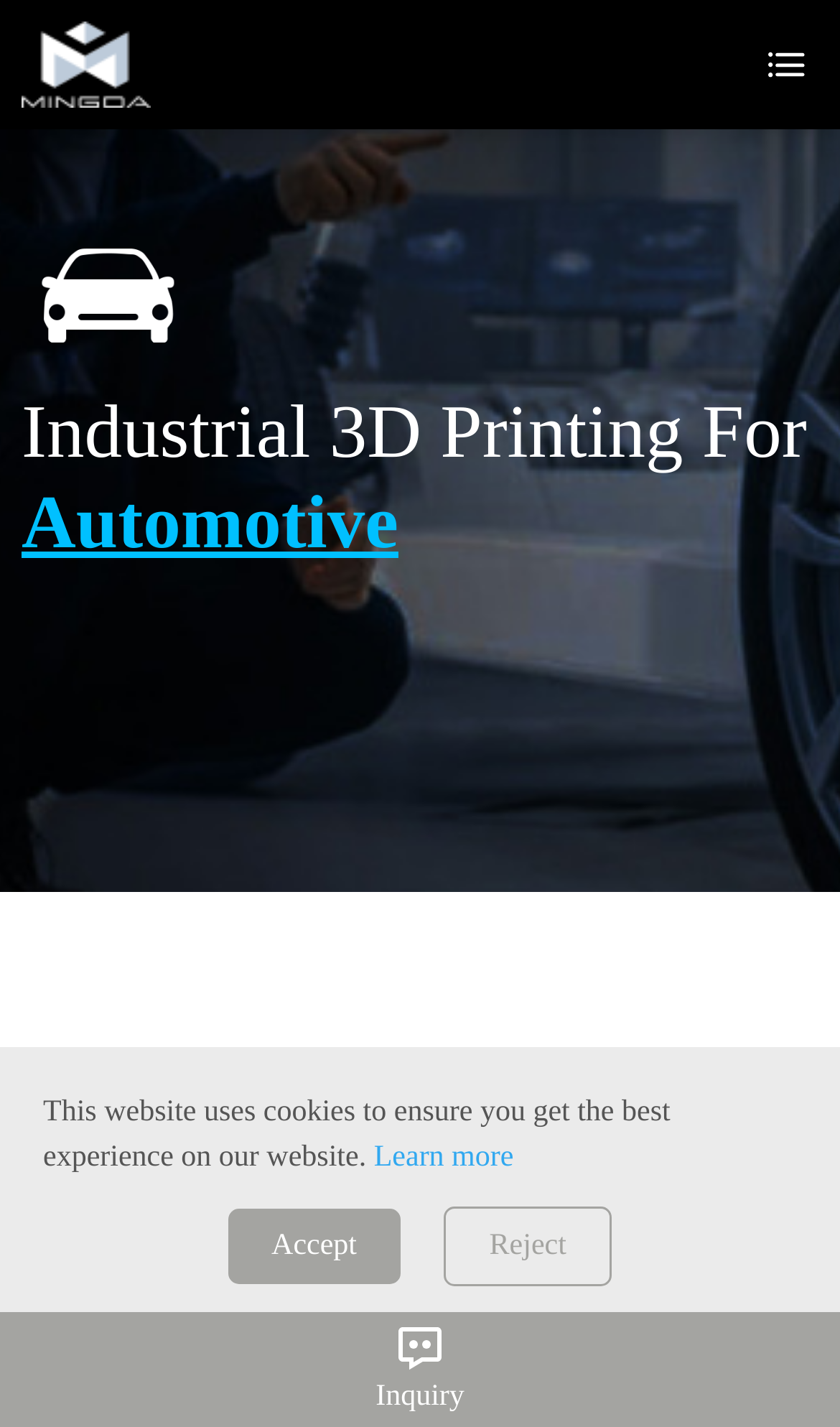Provide the bounding box coordinates of the HTML element this sentence describes: "Reject". The bounding box coordinates consist of four float numbers between 0 and 1, i.e., [left, top, right, bottom].

[0.529, 0.846, 0.728, 0.901]